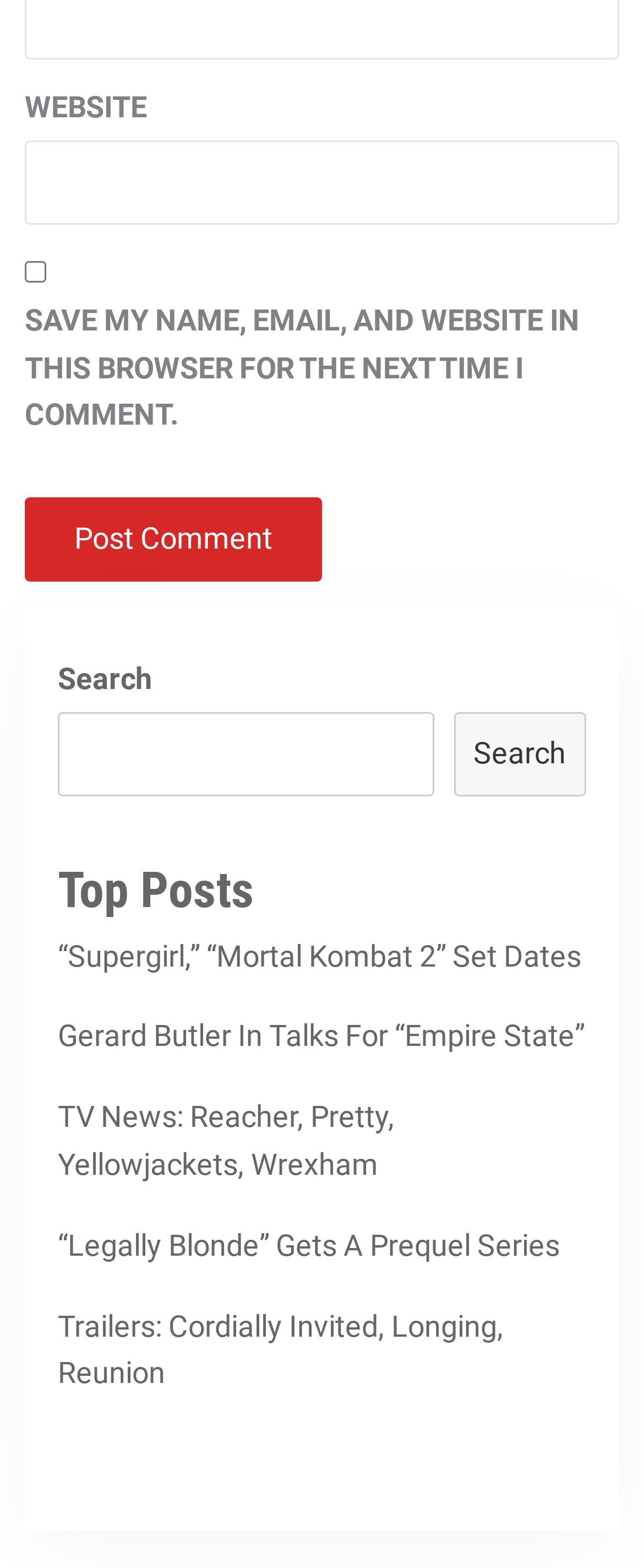Please specify the bounding box coordinates of the region to click in order to perform the following instruction: "Search".

[0.704, 0.454, 0.91, 0.508]